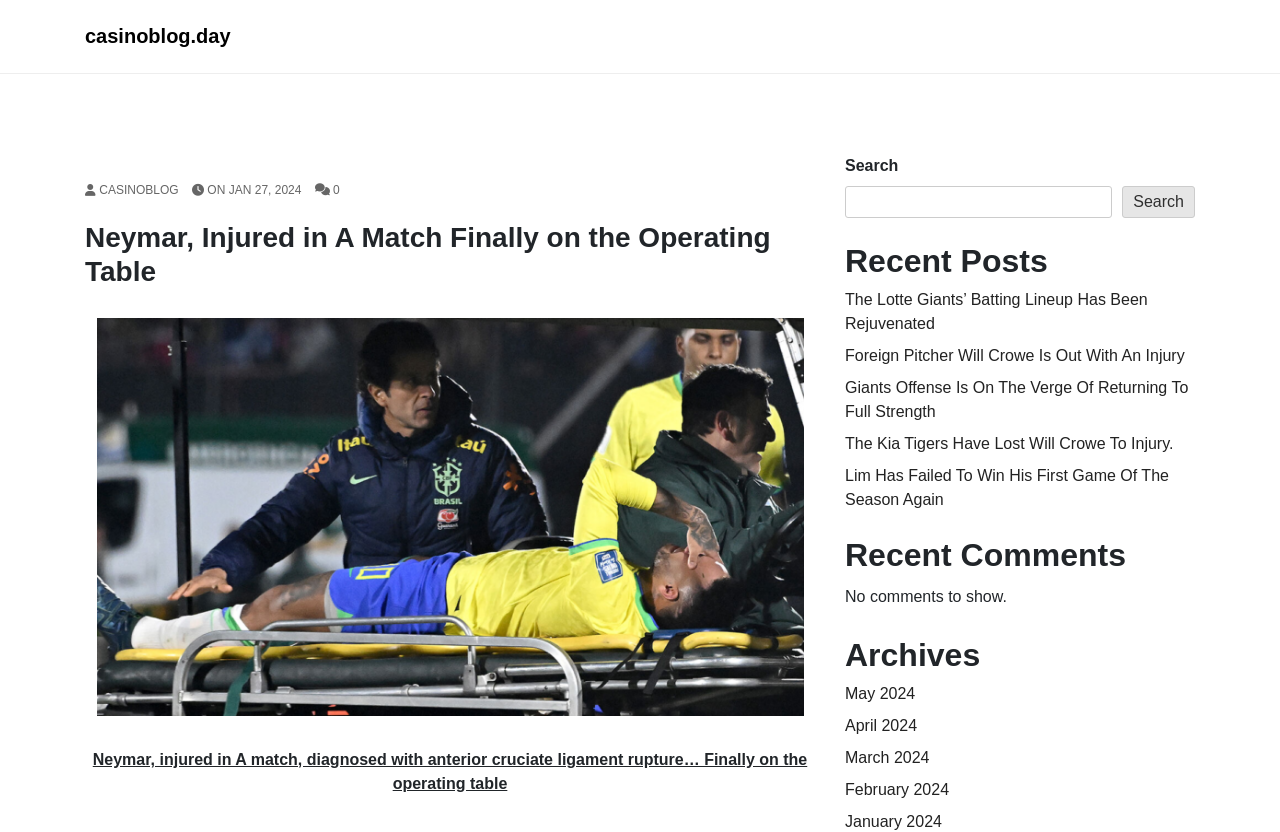Could you please study the image and provide a detailed answer to the question:
How many recent posts are listed?

I counted the number of links under the 'Recent Posts' heading, and there are 5 links listed, each representing a recent post.